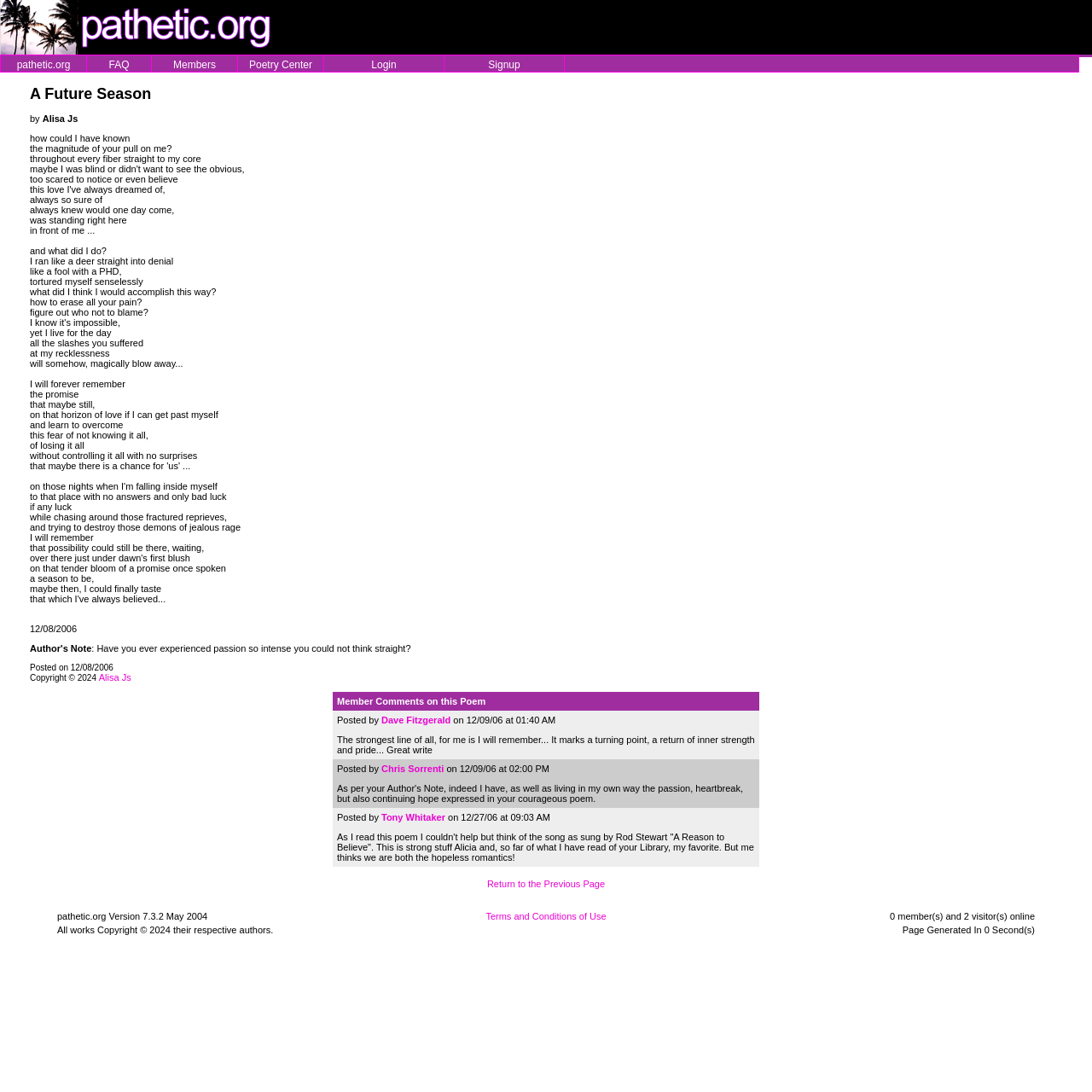Given the description Terms and Conditions of Use, predict the bounding box coordinates of the UI element. Ensure the coordinates are in the format (top-left x, top-left y, bottom-right x, bottom-right y) and all values are between 0 and 1.

[0.445, 0.834, 0.555, 0.844]